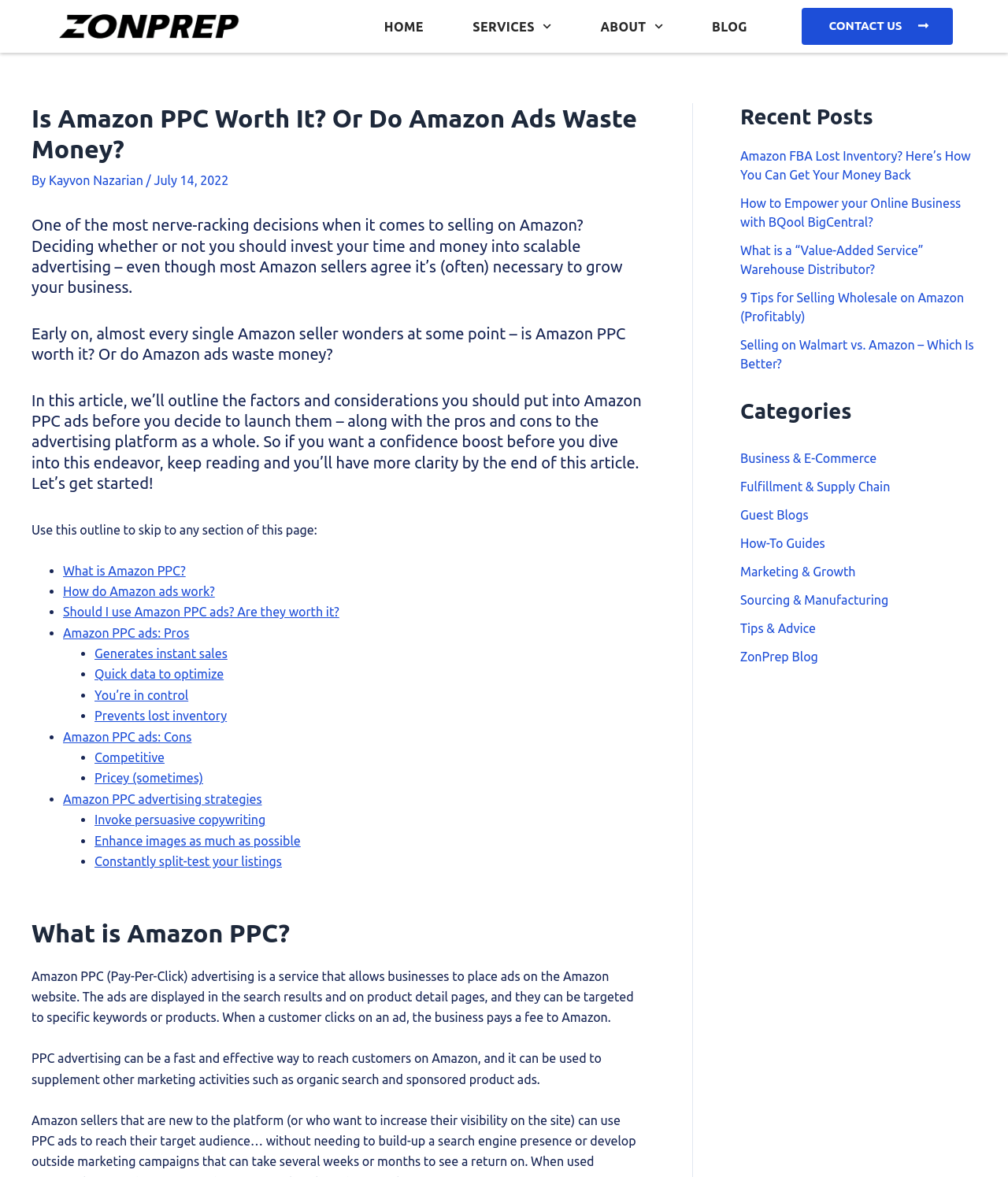Please identify the bounding box coordinates of the element's region that I should click in order to complete the following instruction: "Read the article about Amazon FBA Lost Inventory". The bounding box coordinates consist of four float numbers between 0 and 1, i.e., [left, top, right, bottom].

[0.734, 0.126, 0.963, 0.154]